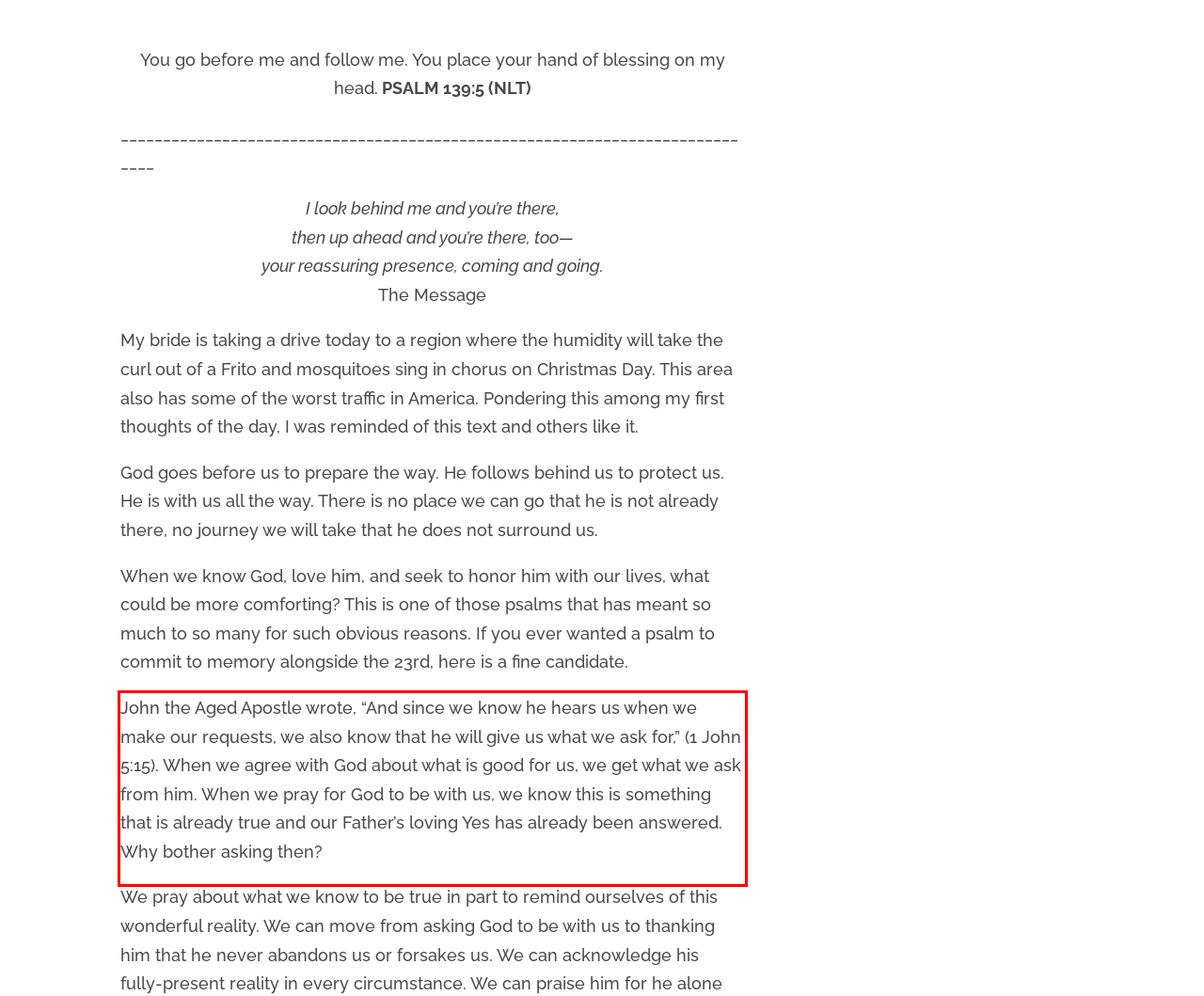You have a screenshot of a webpage where a UI element is enclosed in a red rectangle. Perform OCR to capture the text inside this red rectangle.

John the Aged Apostle wrote, “And since we know he hears us when we make our requests, we also know that he will give us what we ask for,” (1 John 5:15). When we agree with God about what is good for us, we get what we ask from him. When we pray for God to be with us, we know this is something that is already true and our Father’s loving Yes has already been answered. Why bother asking then?